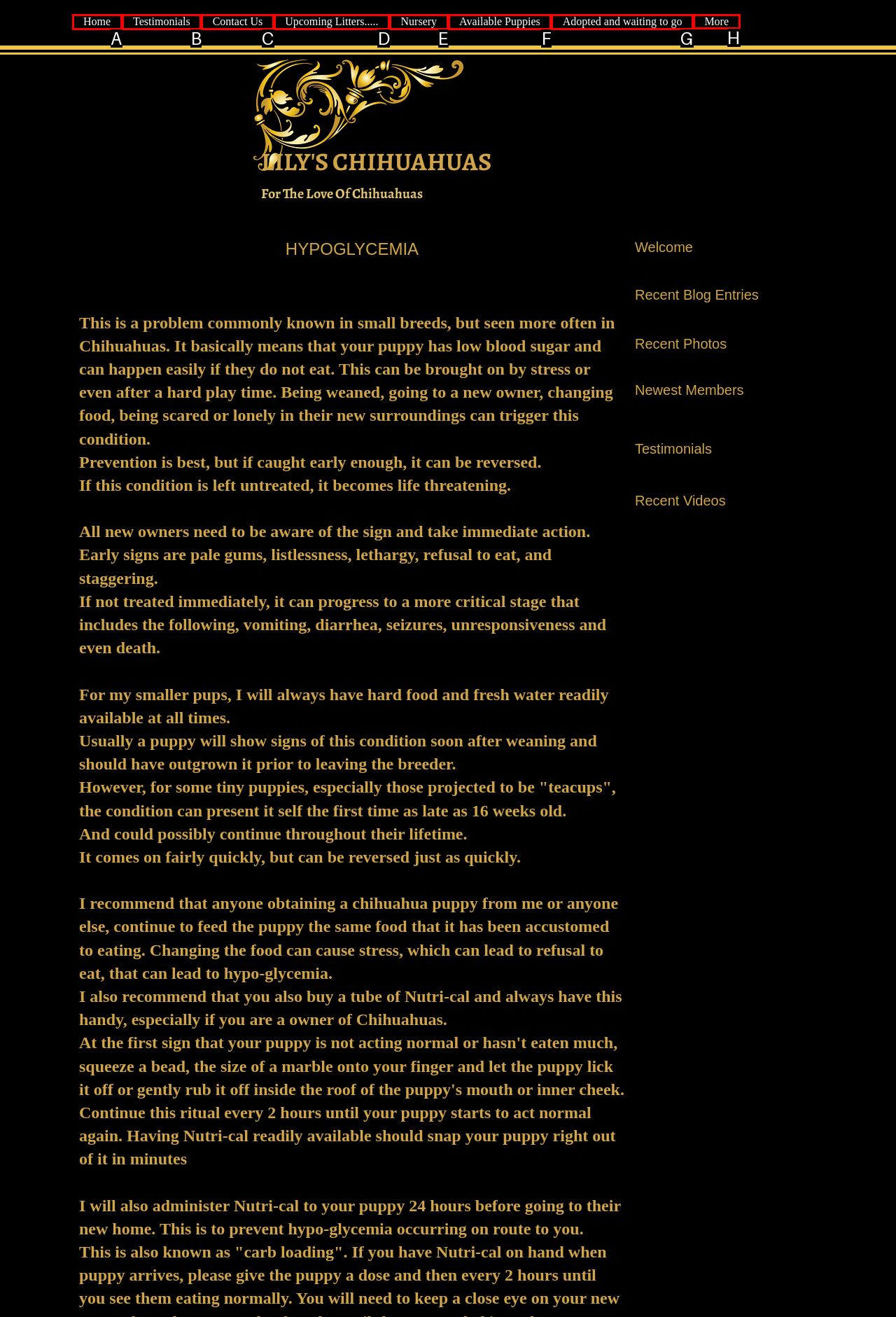Which lettered option should I select to achieve the task: Click on the 'More' dropdown menu according to the highlighted elements in the screenshot?

H